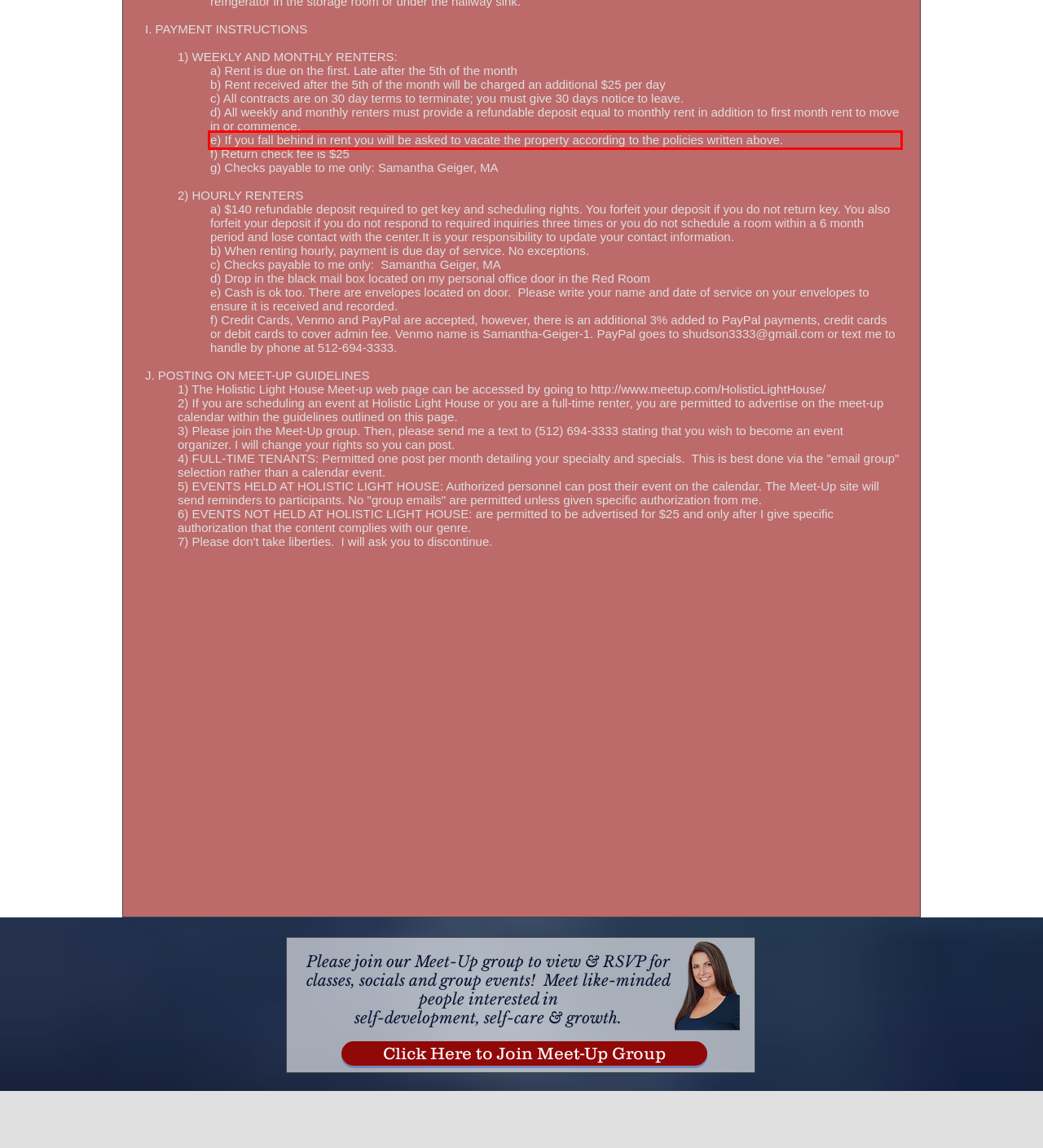You are given a screenshot showing a webpage with a red bounding box. Perform OCR to capture the text within the red bounding box.

e) If you fall behind in rent you will be asked to vacate the property according to the policies written above.